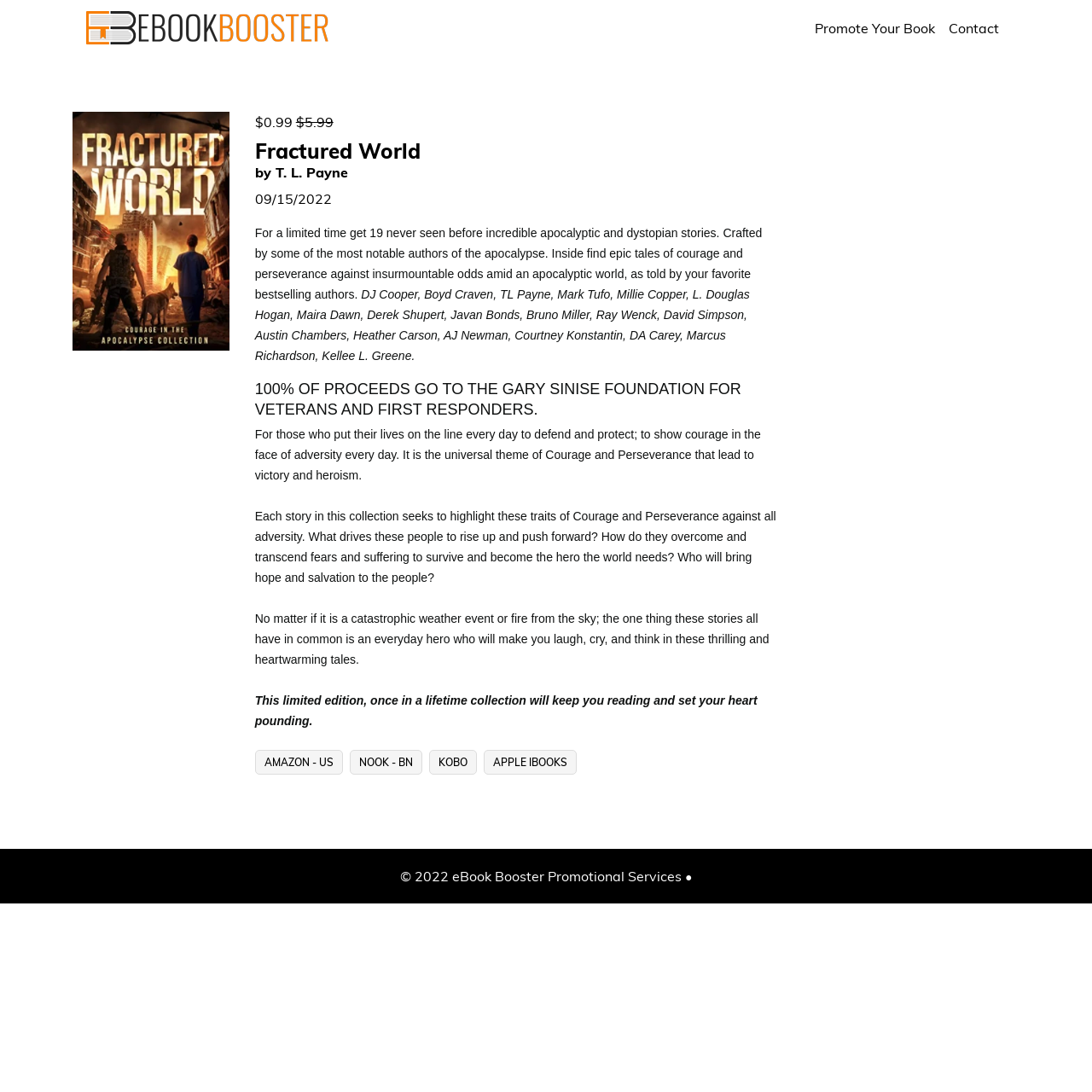Determine the main headline of the webpage and provide its text.

Fractured World
by T. L. Payne